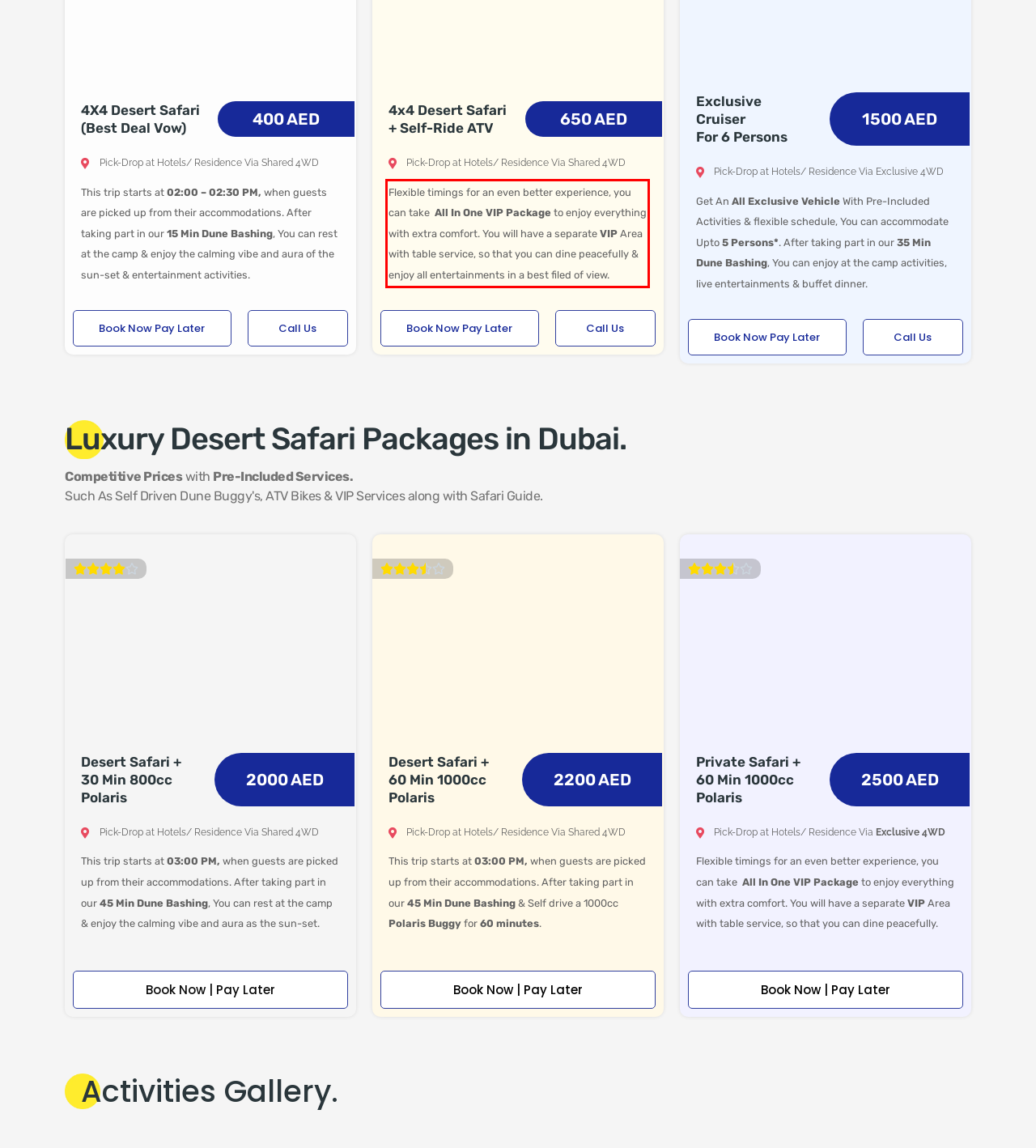Using the provided webpage screenshot, recognize the text content in the area marked by the red bounding box.

Flexible timings for an even better experience, you can take All In One VIP Package to enjoy everything with extra comfort. You will have a separate VIP Area with table service, so that you can dine peacefully & enjoy all entertainments in a best filed of view.